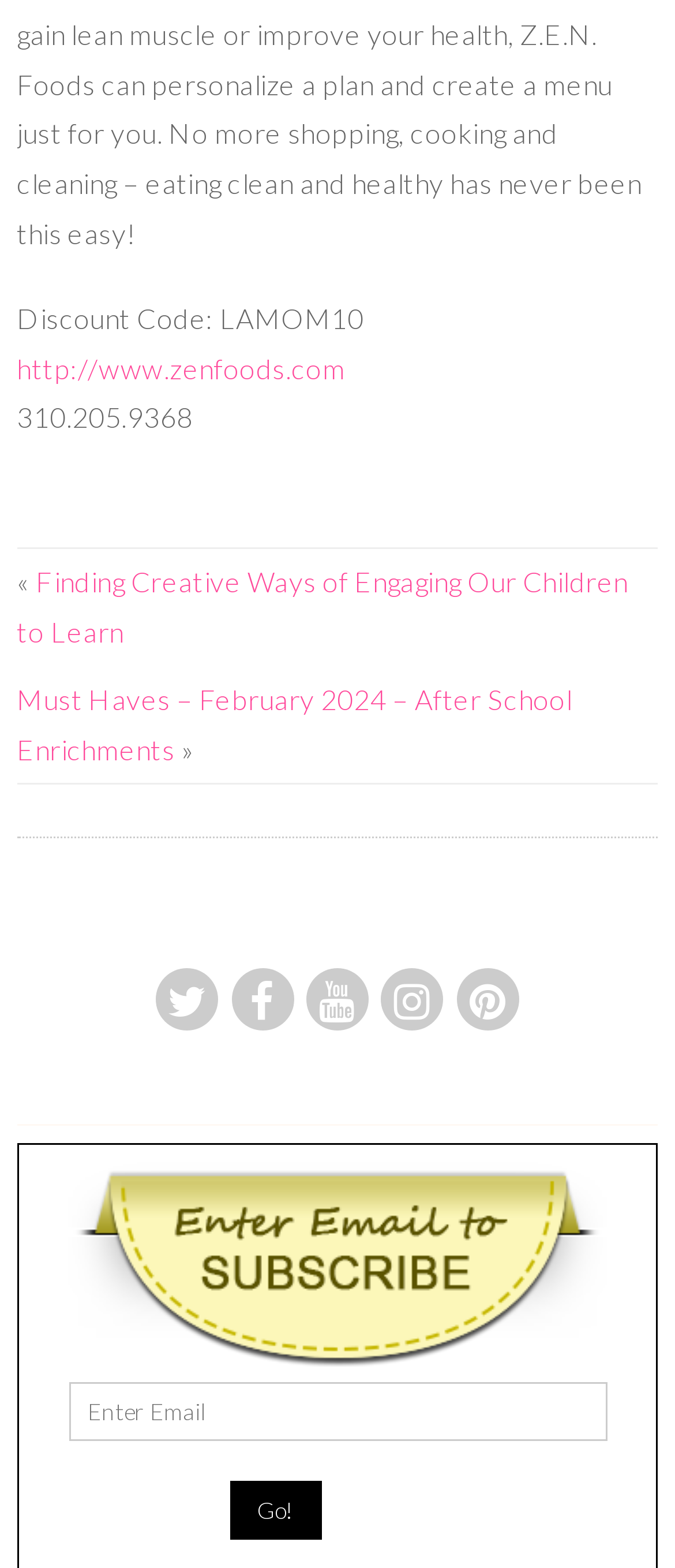Highlight the bounding box coordinates of the element that should be clicked to carry out the following instruction: "Read the article about engaging children to learn". The coordinates must be given as four float numbers ranging from 0 to 1, i.e., [left, top, right, bottom].

[0.025, 0.36, 0.93, 0.413]